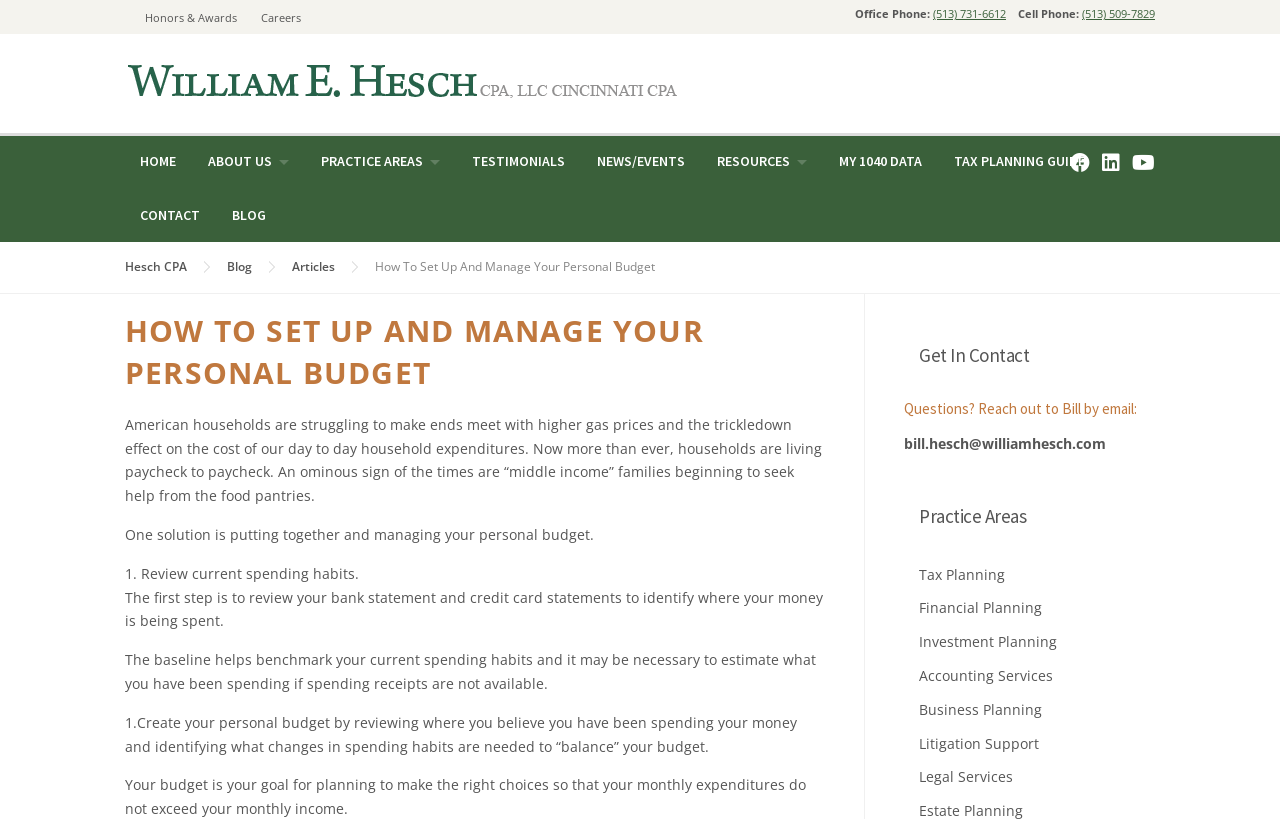Please identify the bounding box coordinates of the region to click in order to complete the task: "Click on the 'HOME' link". The coordinates must be four float numbers between 0 and 1, specified as [left, top, right, bottom].

[0.095, 0.162, 0.152, 0.233]